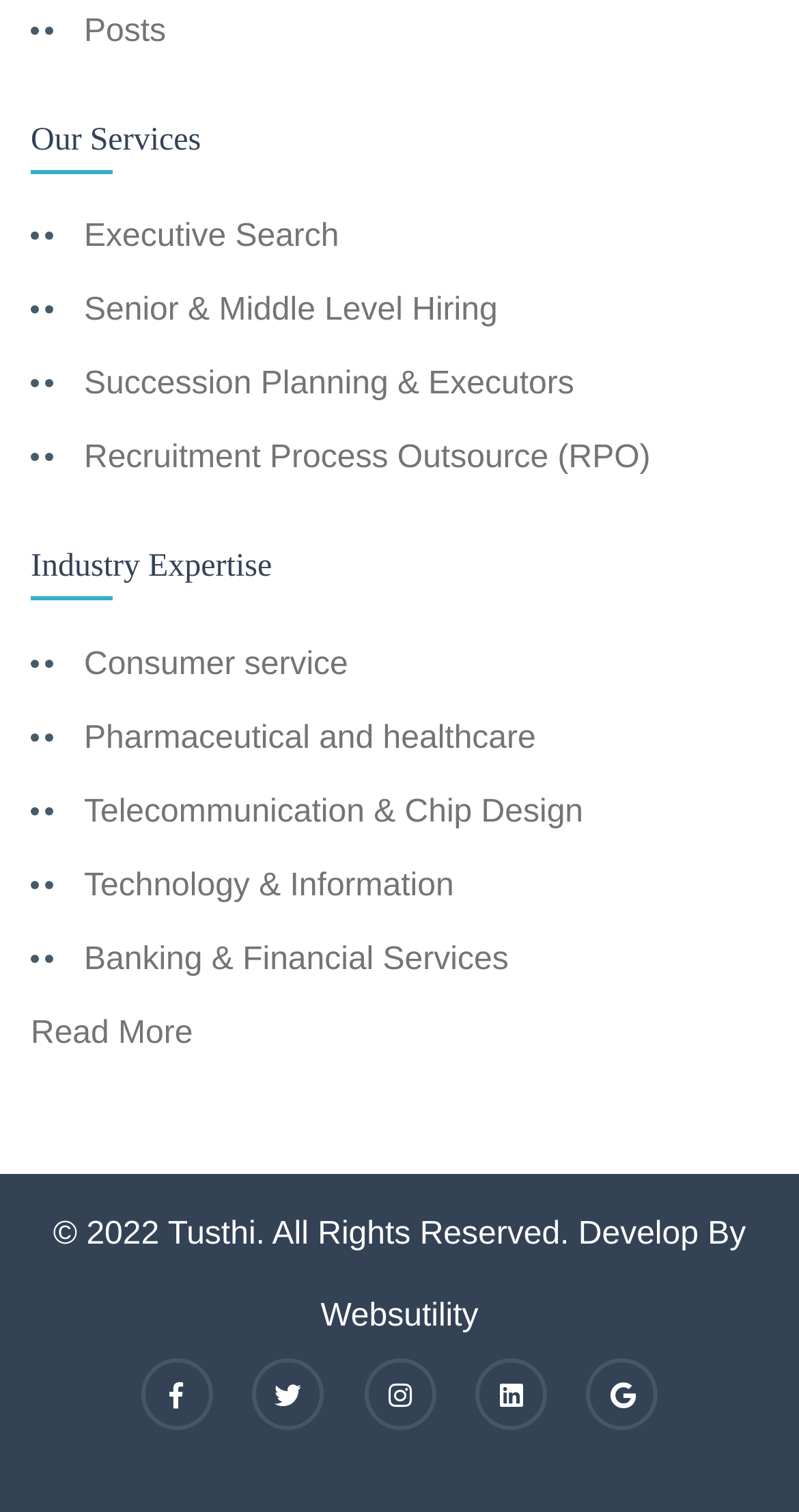How many services are listed?
Look at the image and respond with a one-word or short-phrase answer.

6